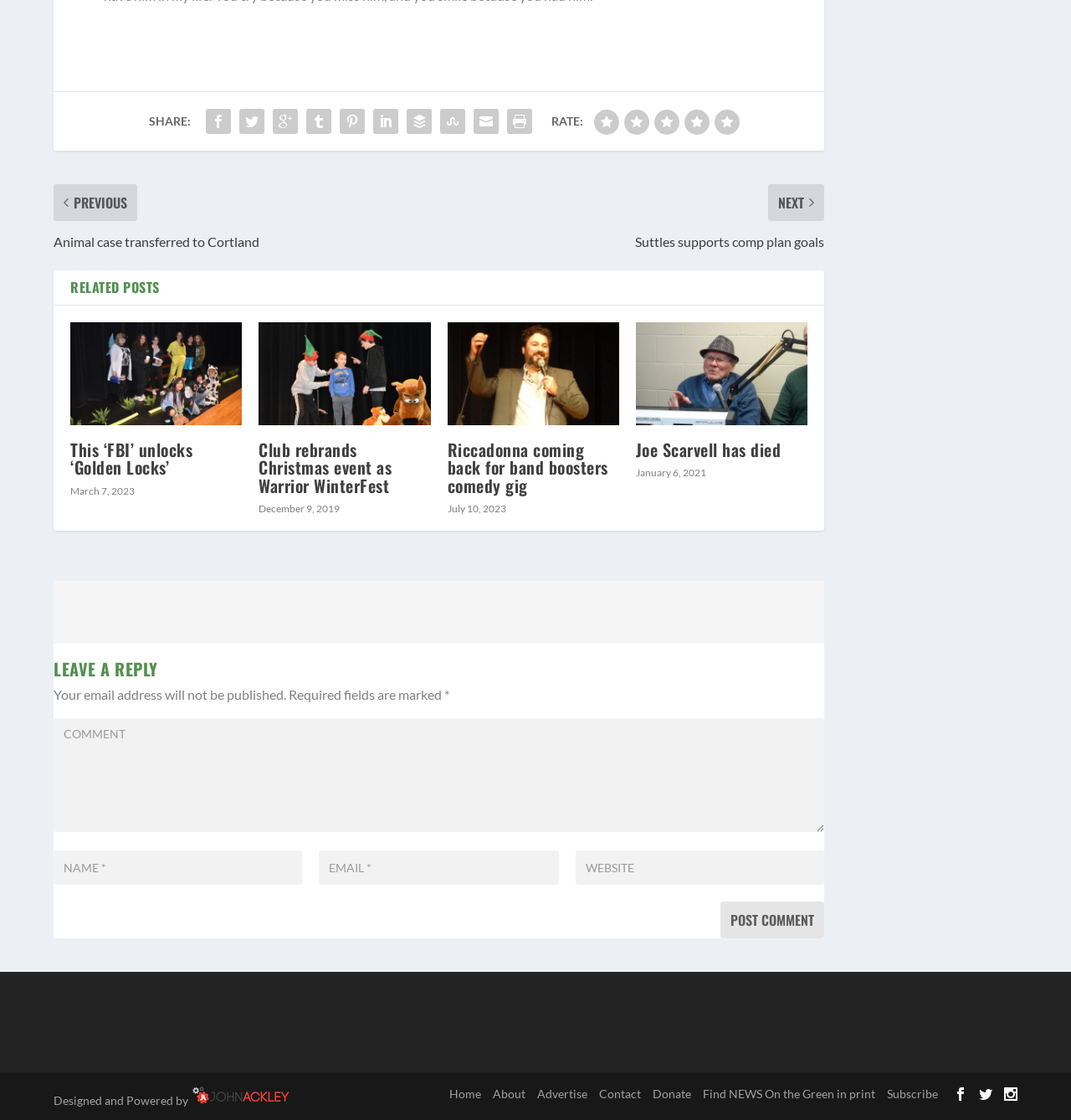Use the information in the screenshot to answer the question comprehensively: What is the function of the 'LEAVE A REPLY' section?

The 'LEAVE A REPLY' section contains text boxes for users to input their name, email, and website, as well as a comment, and a 'Post Comment' button, suggesting that the function of this section is to allow users to leave comments or replies to the content of the webpage.